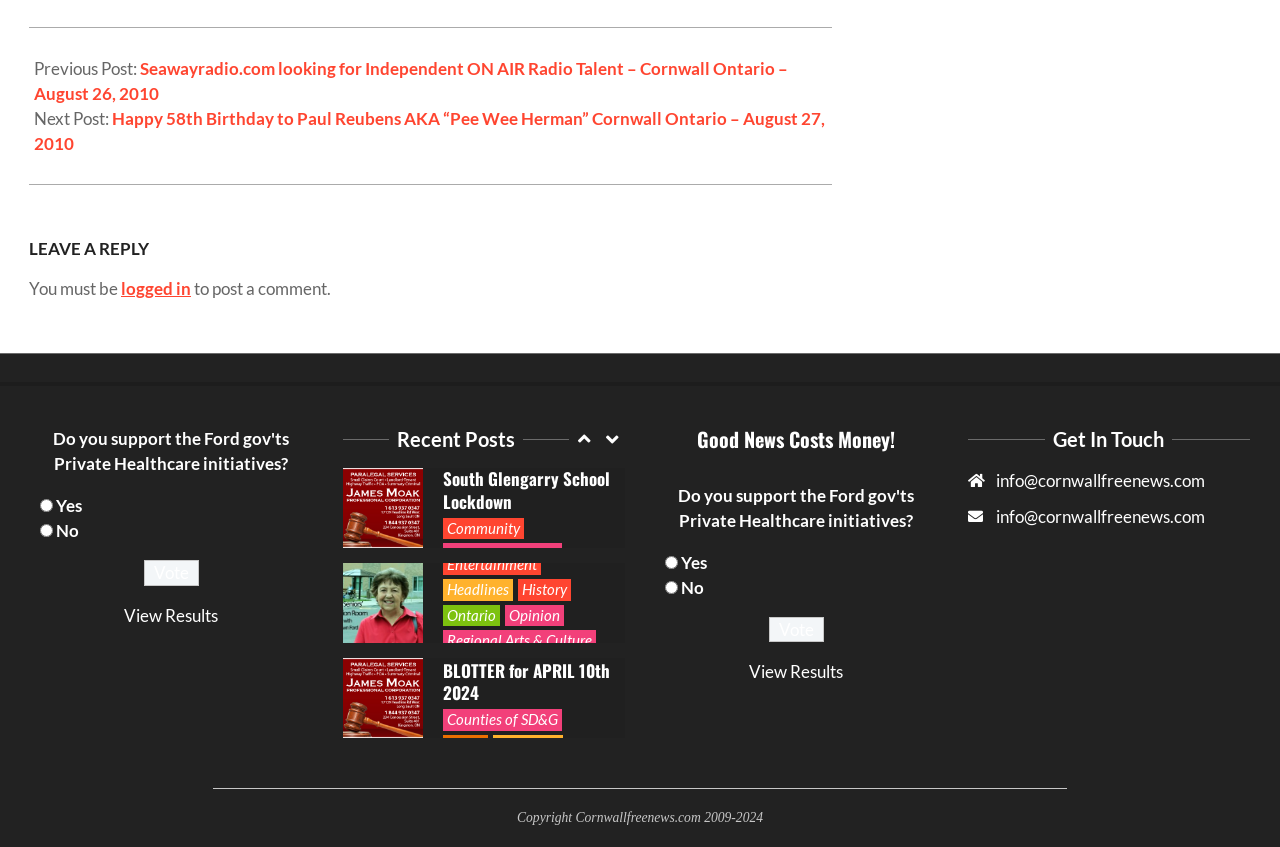How many radio buttons are there?
Based on the screenshot, respond with a single word or phrase.

2